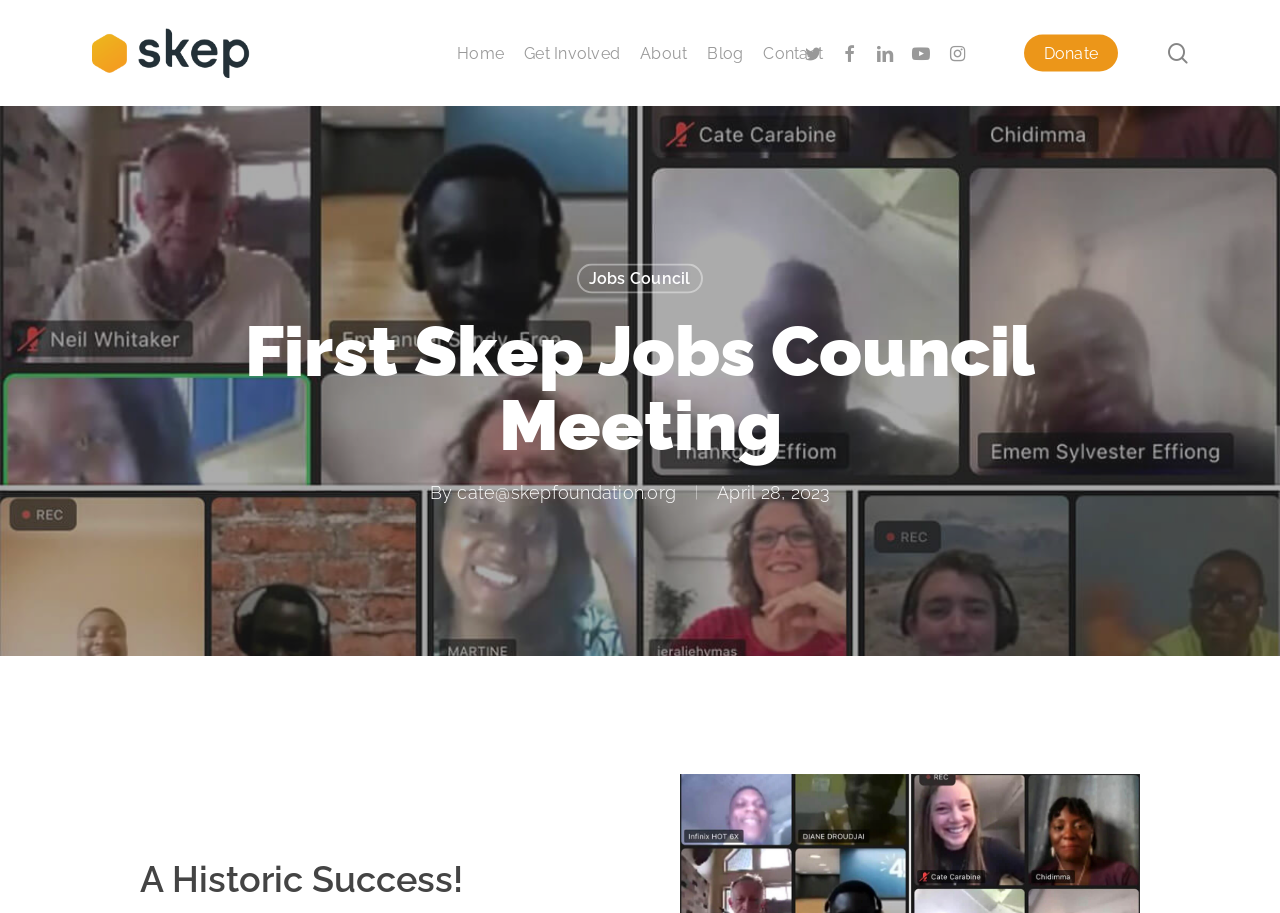Find the bounding box coordinates of the clickable element required to execute the following instruction: "Donate to Skep Foundation". Provide the coordinates as four float numbers between 0 and 1, i.e., [left, top, right, bottom].

[0.781, 0.036, 0.892, 0.081]